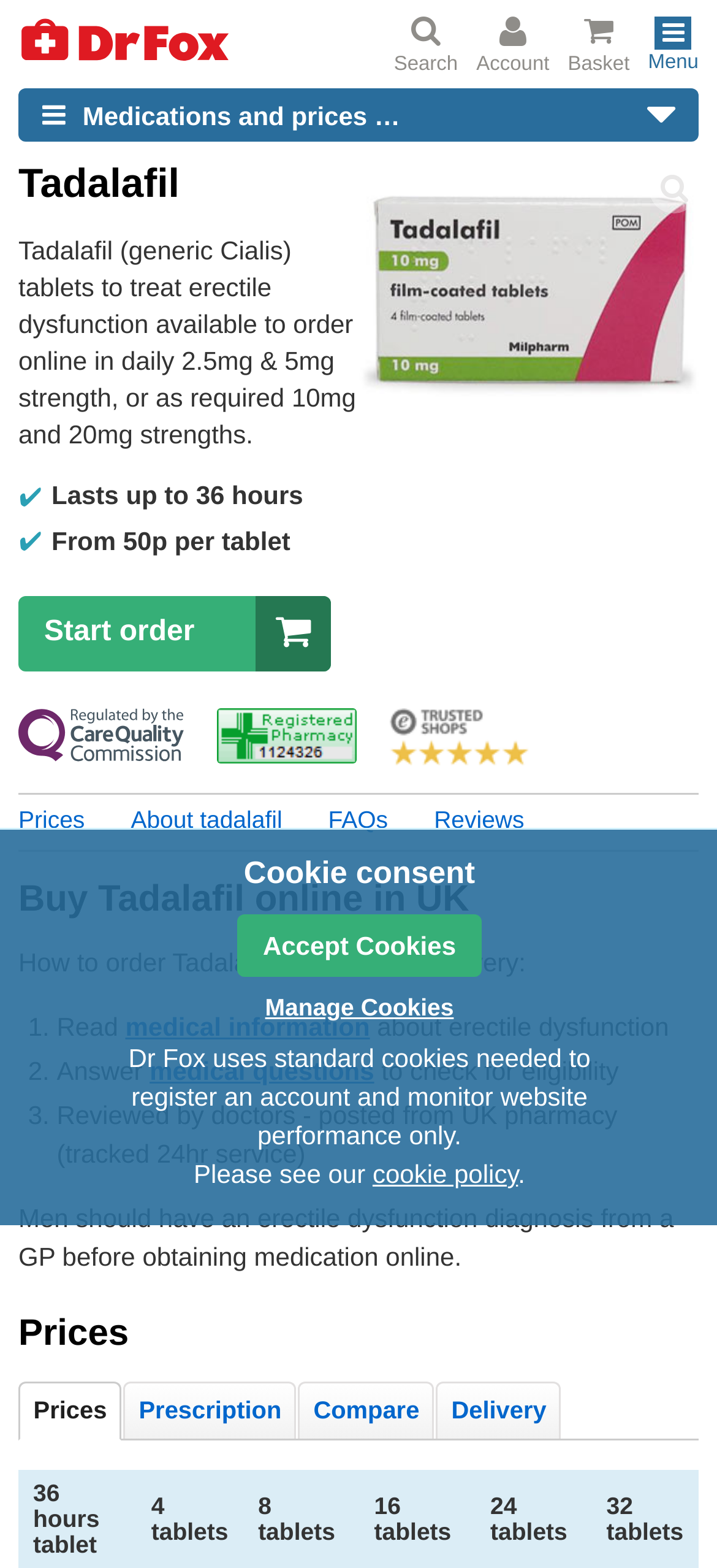Generate a thorough description of the webpage.

This webpage is an online pharmacy platform where users can buy Tadalafil, a medication for erectile dysfunction. At the top left corner, there is a Dr. Fox logo, followed by a search button, an account button, a basket link, and a menu button. Below the logo, there is a button with a medication icon and the text "Medications and prices …".

The main content of the page is divided into sections. The first section is about Tadalafil, with a heading "Tadalafil" and a brief description of the medication. There are also links to start an order, view prices, and read about the medication. Below this section, there are images of the medication in different strengths, along with logos of regulatory bodies such as the Care Quality Commission and the General Pharmaceutical Council.

The next section is about buying Tadalafil online in the UK, with a heading "Buy Tadalafil online in UK". This section explains how to order the medication online, including reading medical information, answering medical questions, and having the medication reviewed by doctors and posted from a UK pharmacy with a tracked 24-hour service.

Further down the page, there are sections about prices, prescription, comparison, and delivery. There is also a section about cookie consent, with links to accept or manage cookies, and a brief description of the website's cookie policy.

Throughout the page, there are various links and buttons that allow users to navigate and interact with the website. The overall layout is organized, with clear headings and concise text, making it easy for users to find the information they need.